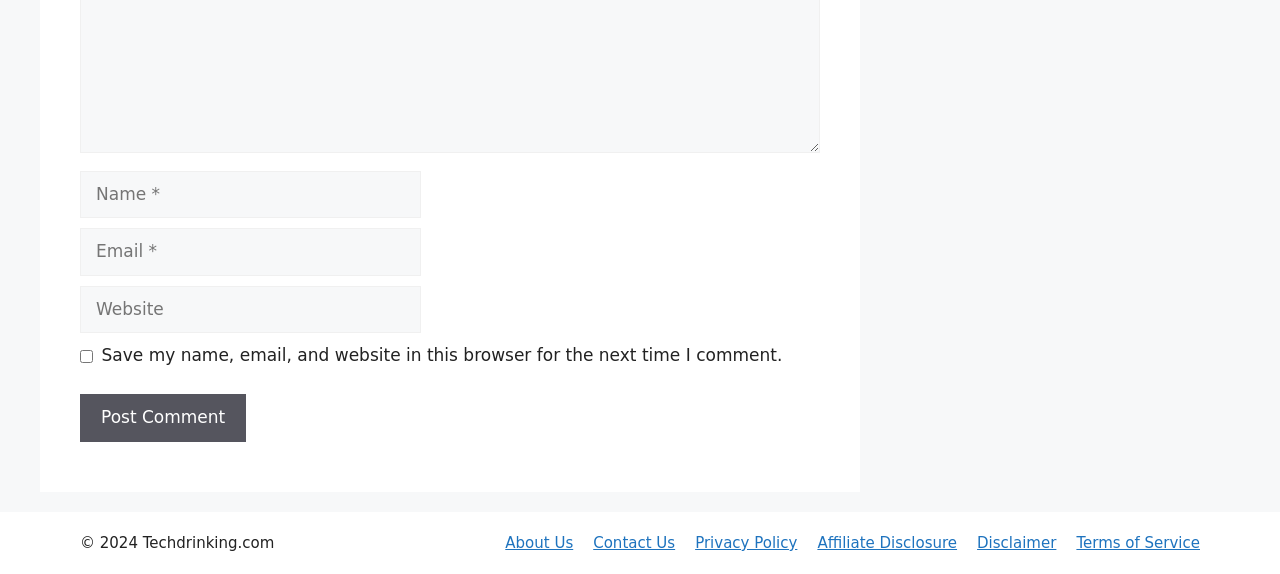Find the bounding box coordinates of the element to click in order to complete this instruction: "Enter your name". The bounding box coordinates must be four float numbers between 0 and 1, denoted as [left, top, right, bottom].

[0.062, 0.298, 0.329, 0.381]